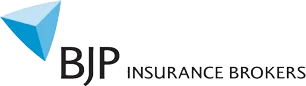What shape is used in the logo to symbolize movement and progress?
Look at the screenshot and provide an in-depth answer.

The caption describes a dynamic, modern design element in the form of a blue, triangular shape that suggests movement and progress, which is incorporated into the logo.